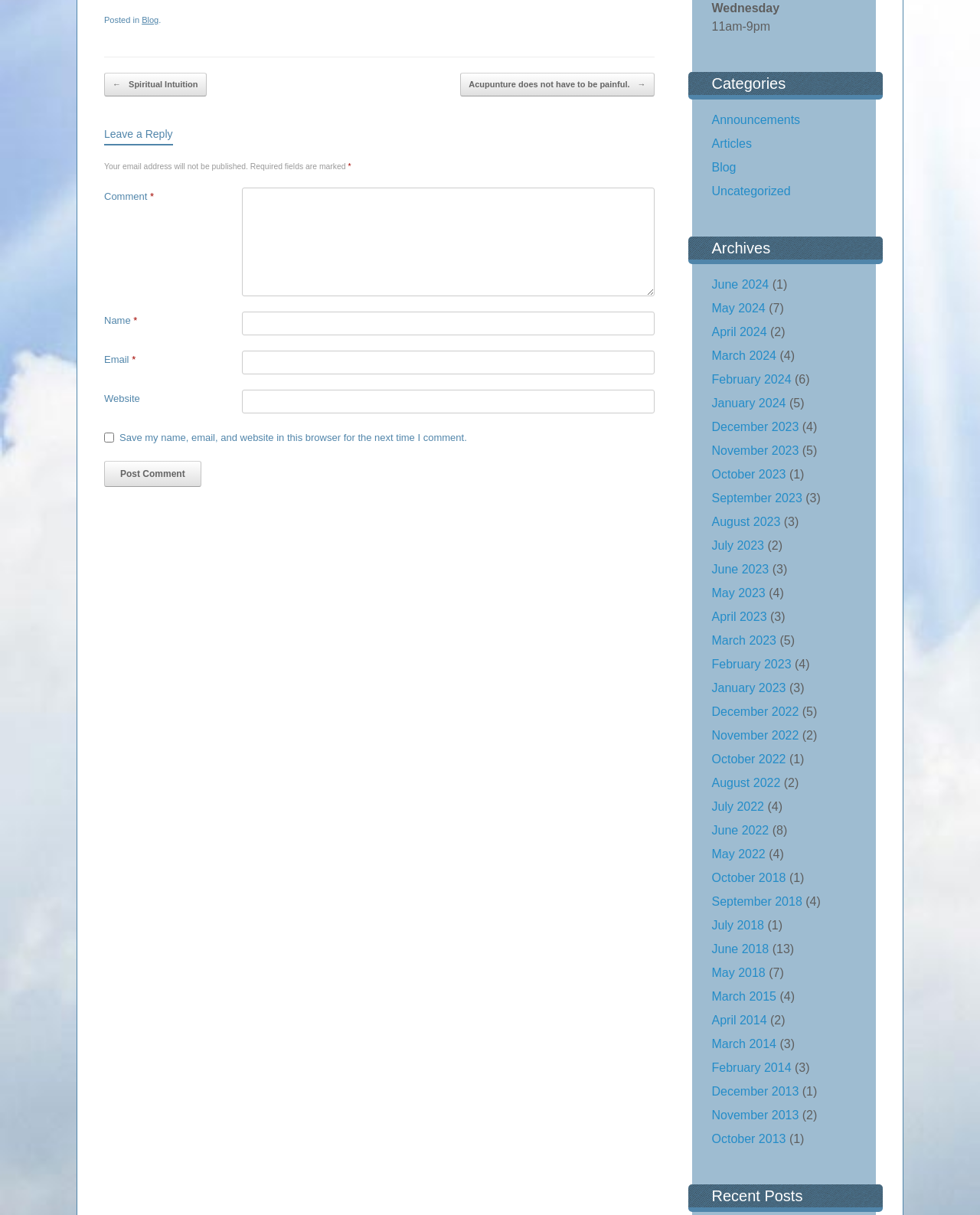Respond to the question below with a single word or phrase: What is the date range of the archives?

2018-2024